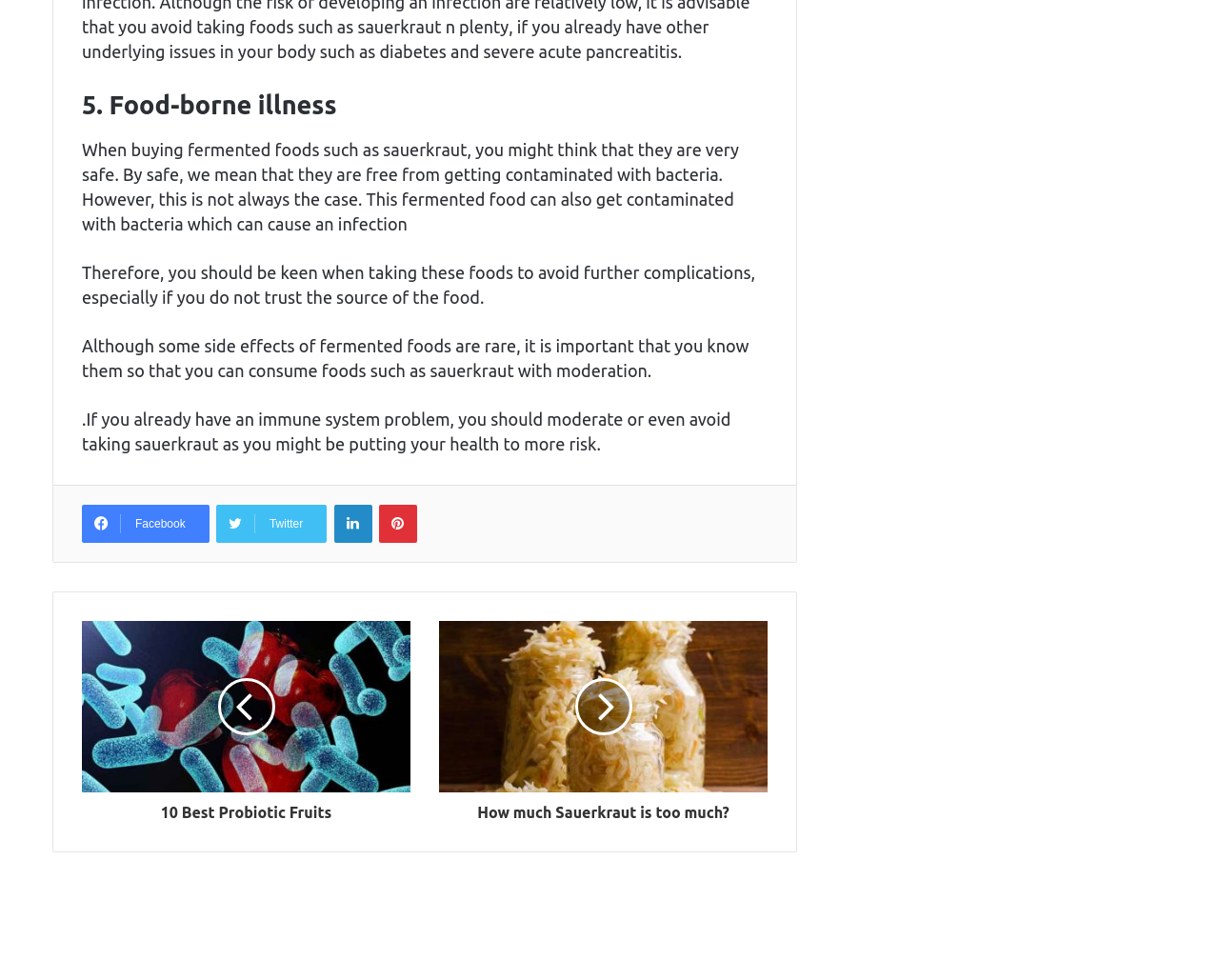Please identify the bounding box coordinates of the element's region that needs to be clicked to fulfill the following instruction: "Share on LinkedIn". The bounding box coordinates should consist of four float numbers between 0 and 1, i.e., [left, top, right, bottom].

[0.274, 0.515, 0.305, 0.554]